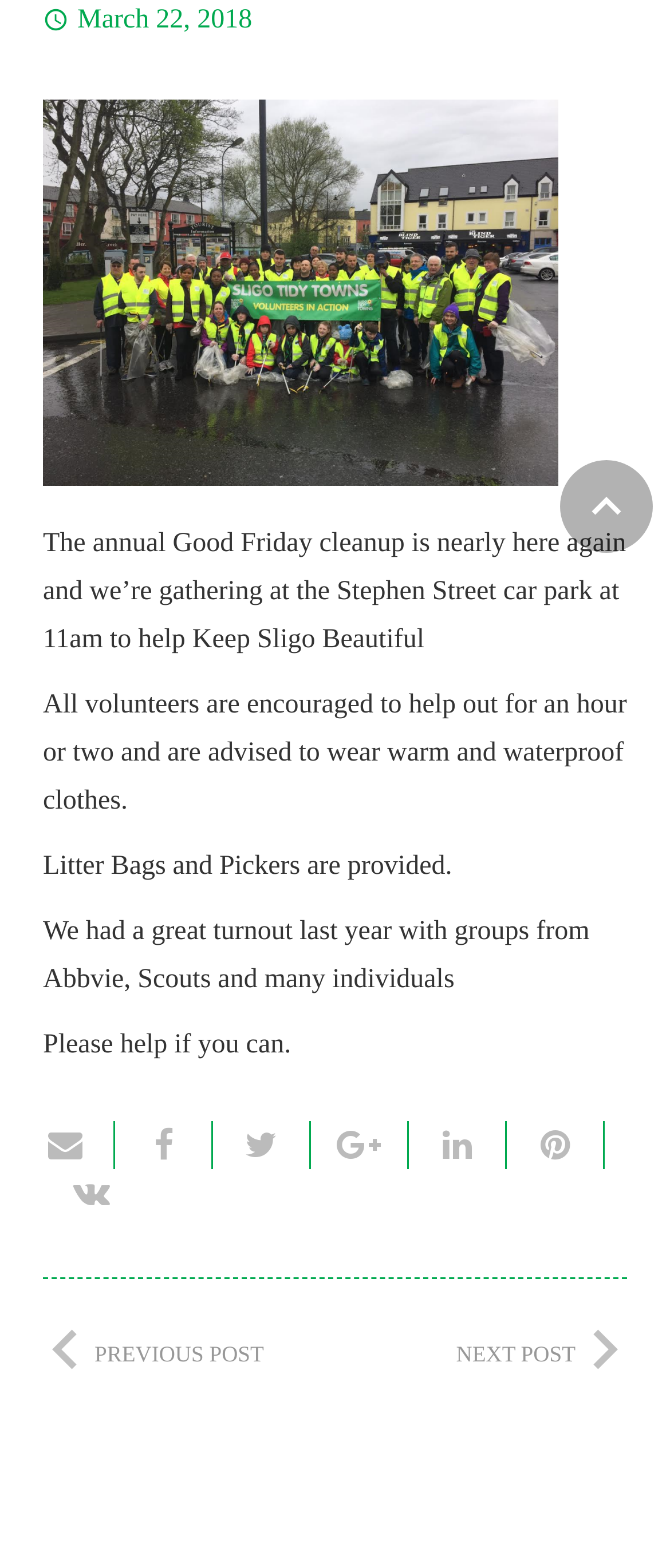Provide the bounding box coordinates of the HTML element this sentence describes: "ACCEPT". The bounding box coordinates consist of four float numbers between 0 and 1, i.e., [left, top, right, bottom].

None